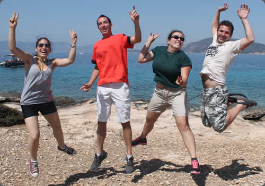Explain the contents of the image with as much detail as possible.

The image captures a joyful moment by the seaside, where four individuals are energetically jumping in the air with smiles and peace signs. The background features a stunning view of the water and distant mountains, highlighting a sunny day perfect for outdoor activities. This lively scene reflects themes of camaraderie and youthfulness, often associated with training programs focused on youth awareness and empowerment, particularly in the context of cultural heritage and environmental education. The Mediterranean Centre of Environment promotes such experiences to foster teamwork and intercultural exchanges among young participants.